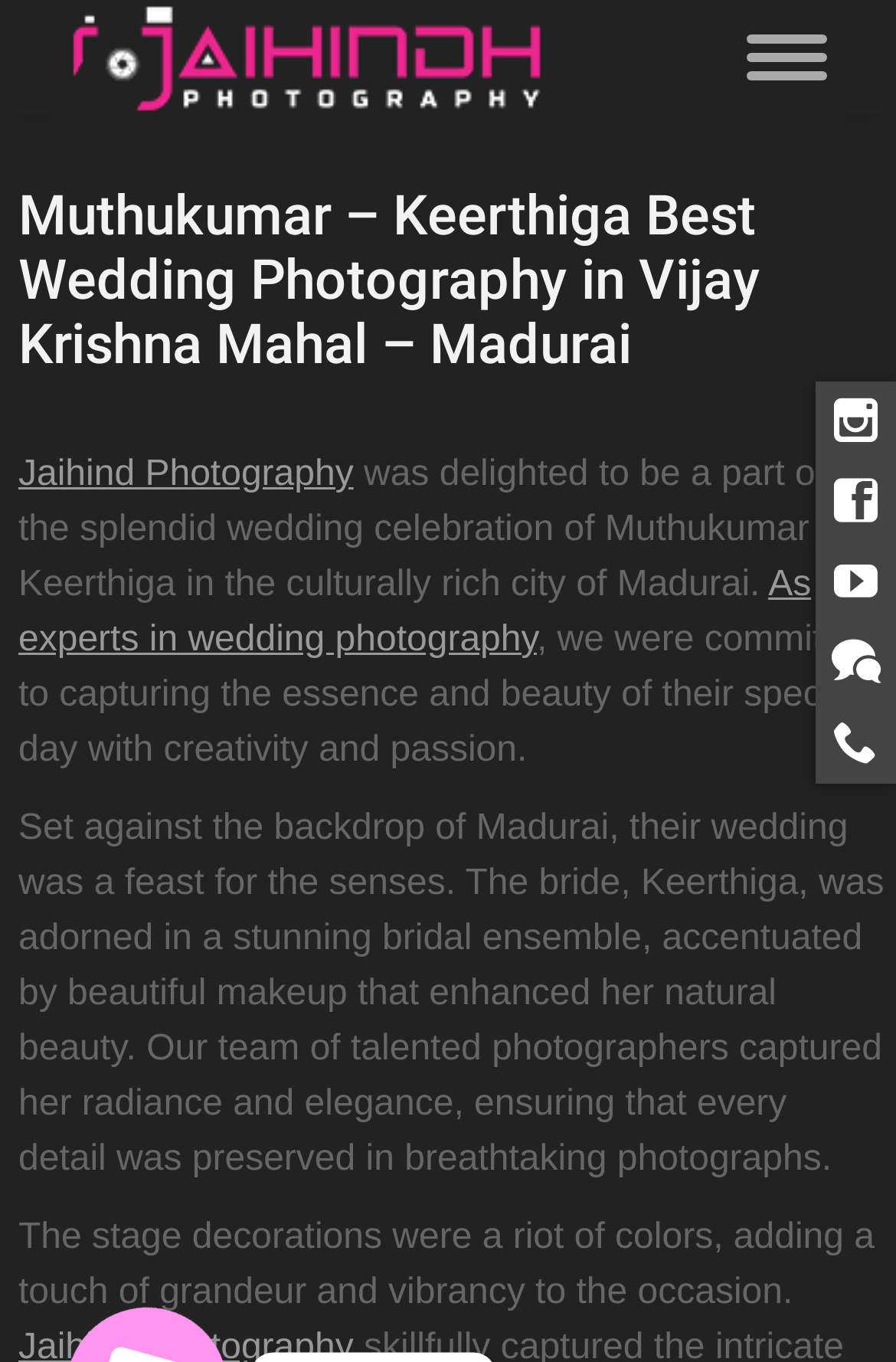Locate the bounding box coordinates of the area where you should click to accomplish the instruction: "Visit Professional Candid Photography Chennai, Madurai, Tirunelveli".

[0.077, 0.003, 0.605, 0.082]